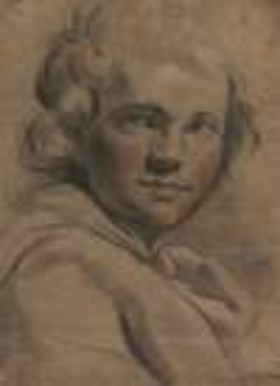Where did Gandolfi hone his skills?
Please provide a single word or phrase as your answer based on the screenshot.

Accademia Clementina in Bologna